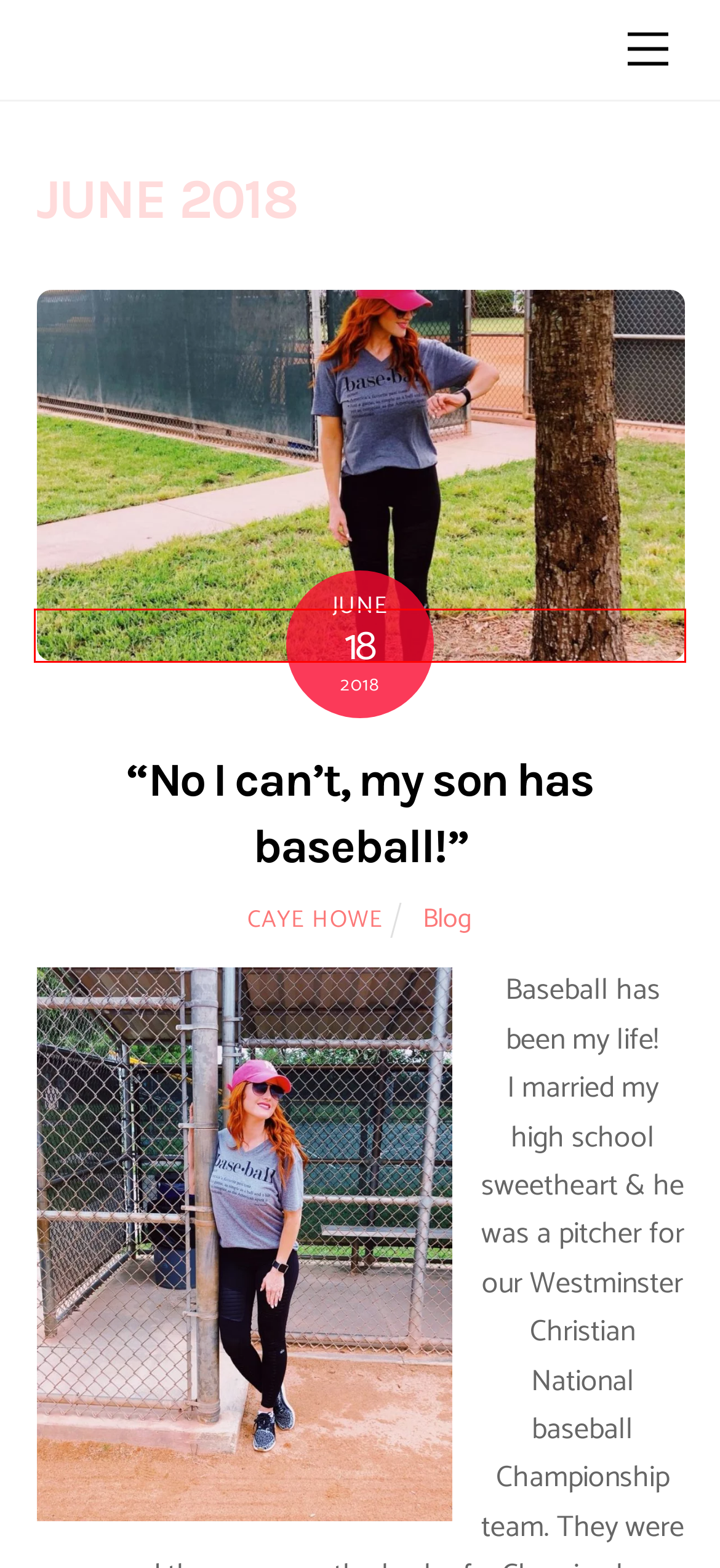Observe the webpage screenshot and focus on the red bounding box surrounding a UI element. Choose the most appropriate webpage description that corresponds to the new webpage after clicking the element in the bounding box. Here are the candidates:
A. Caye Howe | Dacia Wiegandt
B. Joys of Packing for a Trip | Dacia Wiegandt
C. November, 2017 | Dacia Wiegandt
D. Denim Everything | Dacia Wiegandt
E. “No I can’t, my son has baseball!” | Dacia Wiegandt
F. New Year New You! | Dacia Wiegandt
G. September, 2017 | Dacia Wiegandt
H. Blog | Dacia Wiegandt

E